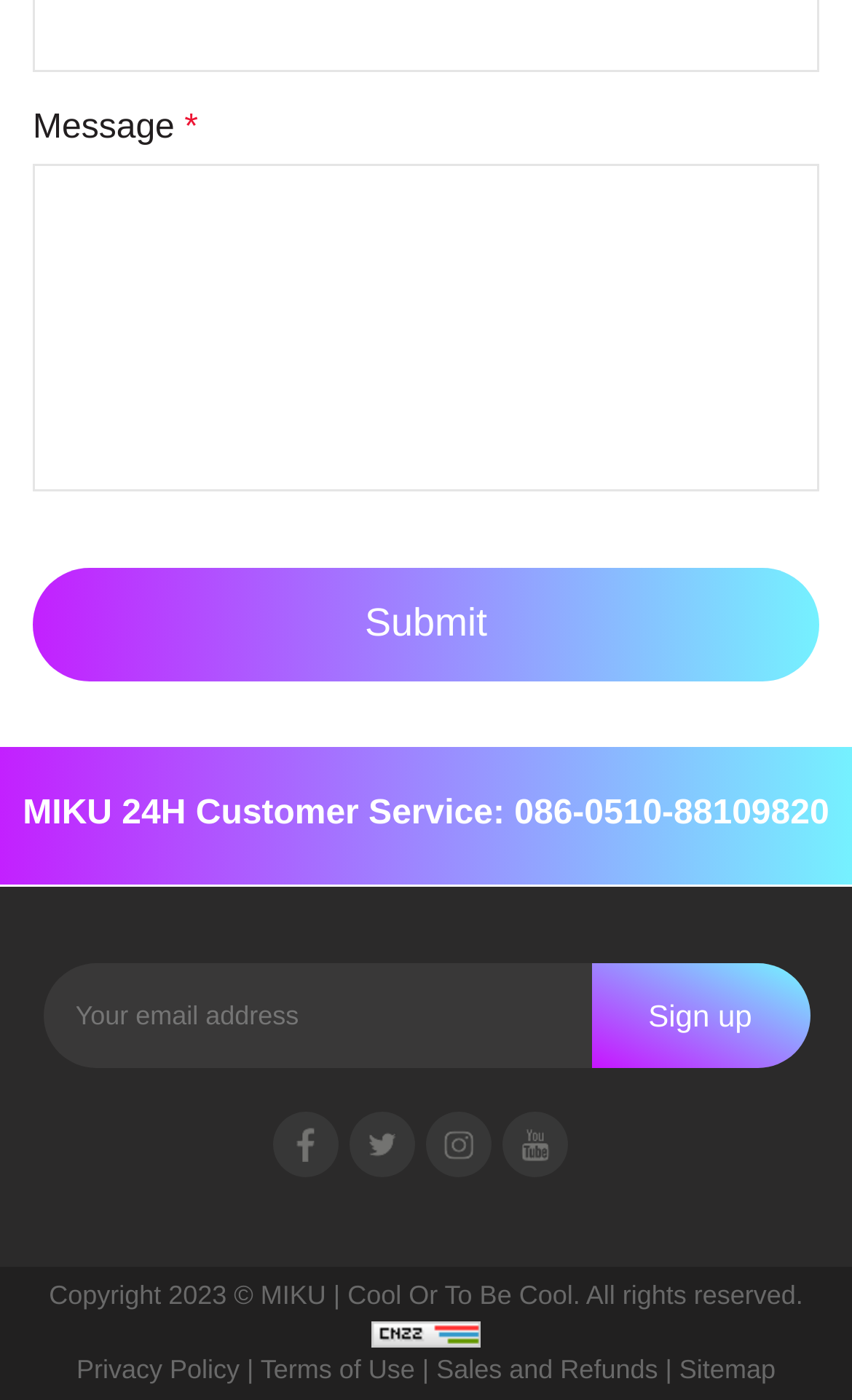Can I ride my MIKU in the rain?
From the image, provide a succinct answer in one word or a short phrase.

Yes